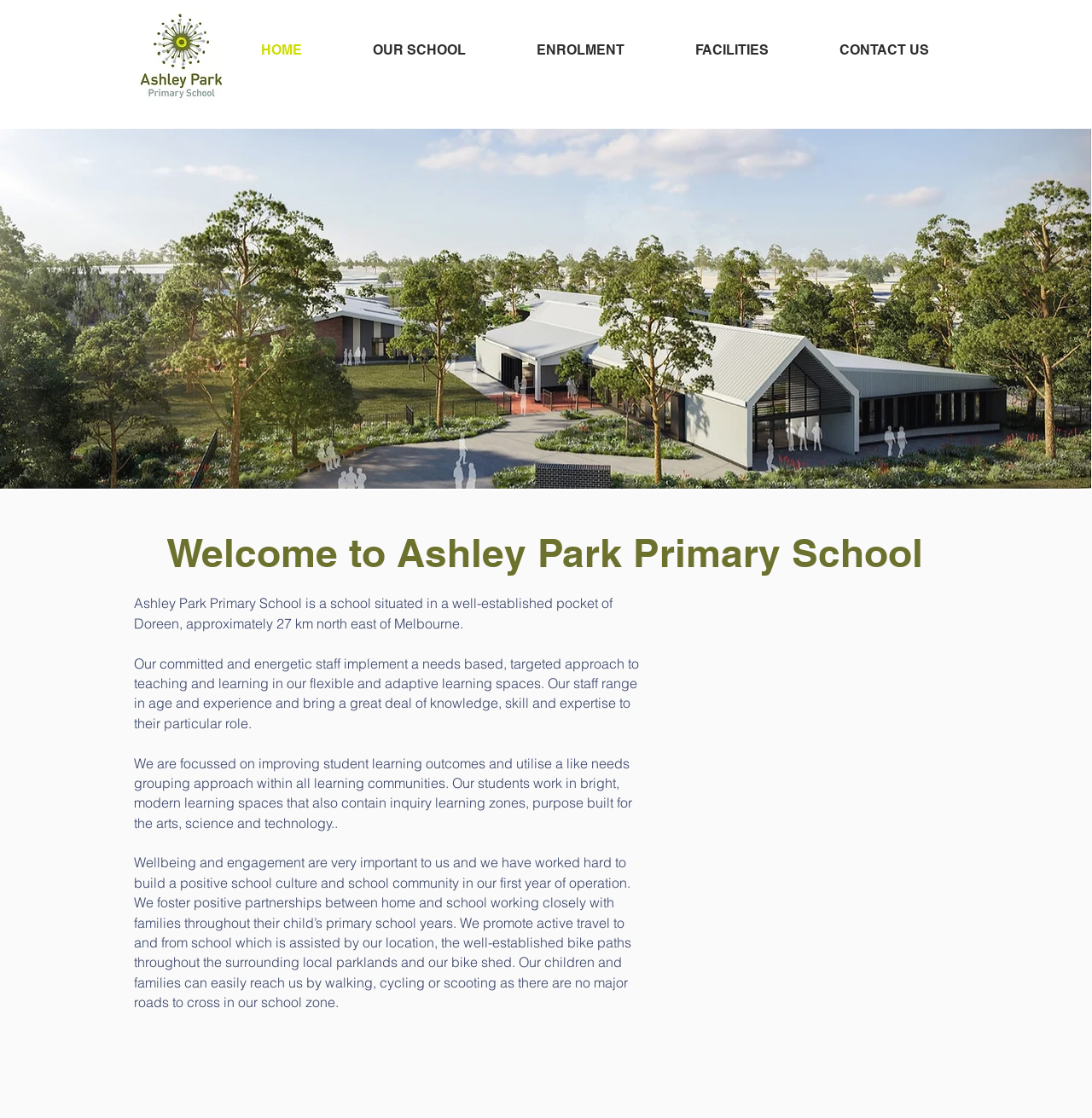Analyze and describe the webpage in a detailed narrative.

The webpage is about Ashley Park Primary School, located at 105 Orchard Road, Doreen VIC 3754. At the top left corner, there is a logo of Ashley Park, which is an image. Next to the logo, there is a navigation menu with five links: HOME, OUR SCHOOL, ENROLMENT, FACILITIES, and CONTACT US. 

Below the navigation menu, there is a slideshow gallery that spans the entire width of the page, showcasing an image. Above the image, there is a small text indicating "1/3", suggesting that there are multiple images in the slideshow.

The main content of the page starts with a heading "Welcome to Ashley Park Primary School" followed by a brief introduction to the school, mentioning its location and distance from Melbourne. 

Below the introduction, there are three paragraphs of text that describe the school's approach to teaching and learning, its focus on improving student learning outcomes, and its emphasis on wellbeing and engagement. The text is arranged in a single column, with each paragraph separated by a small gap.